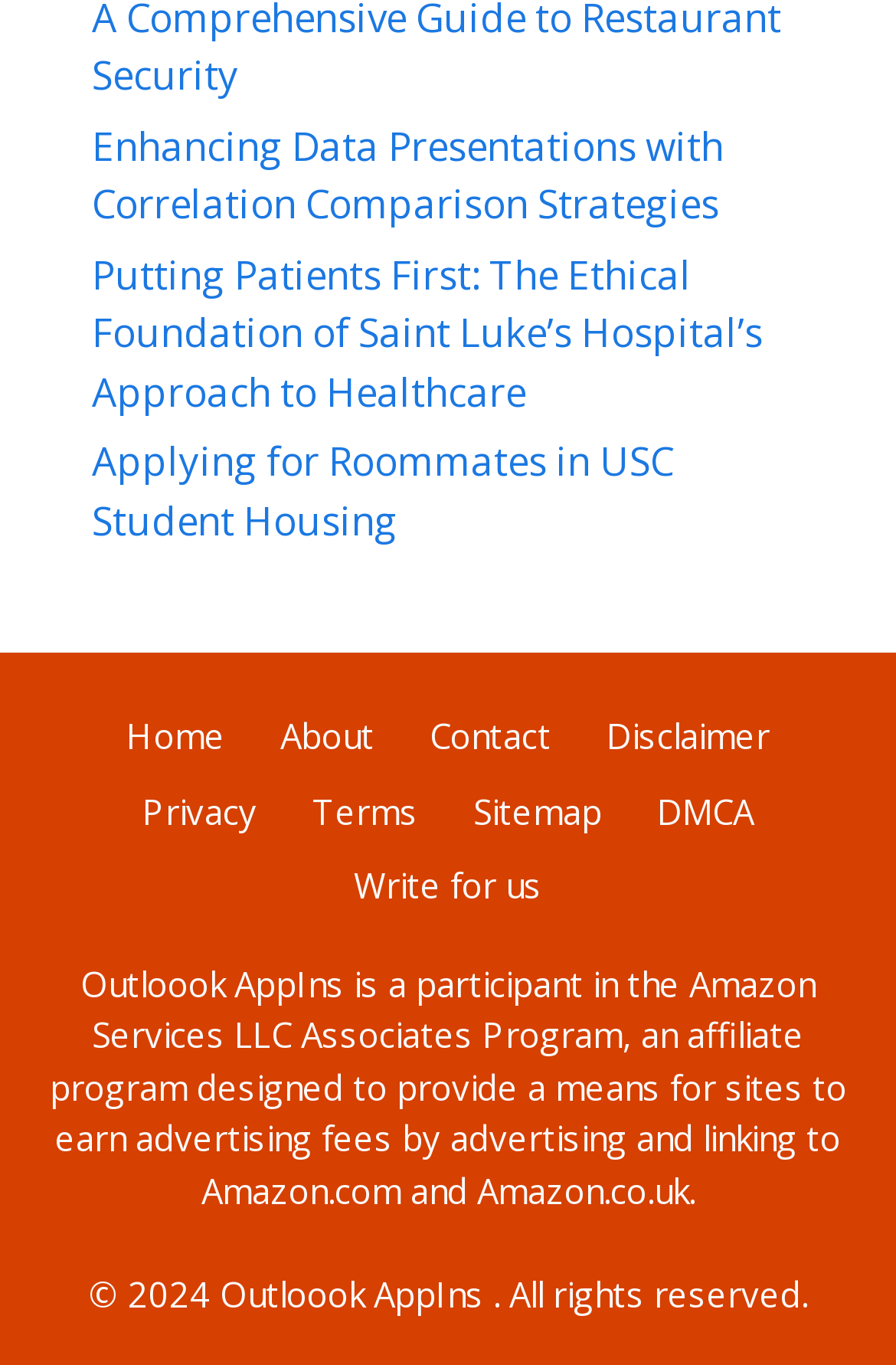What is the copyright year? Using the information from the screenshot, answer with a single word or phrase.

2024